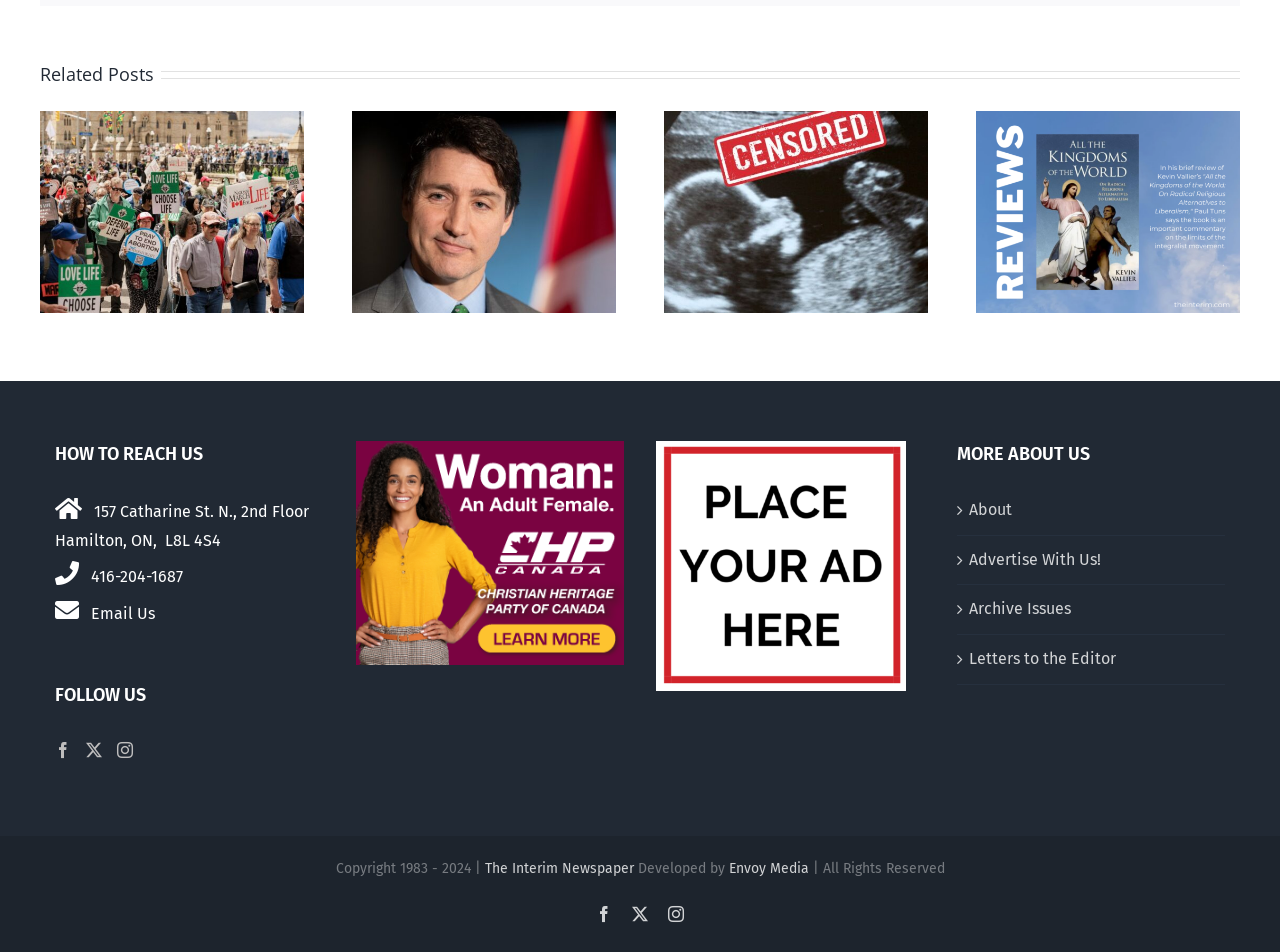Please identify the bounding box coordinates of the clickable area that will allow you to execute the instruction: "Contact us through email".

[0.043, 0.628, 0.062, 0.654]